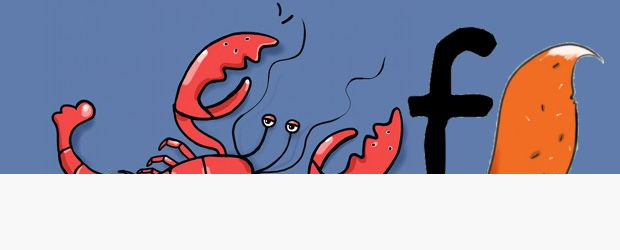What is the style of the illustration?
Please give a detailed and thorough answer to the question, covering all relevant points.

The caption describes the illustration as featuring a vibrant red lobster depicted with a whimsical and cartoonish style, which suggests that the overall style of the illustration is playful and exaggerated.